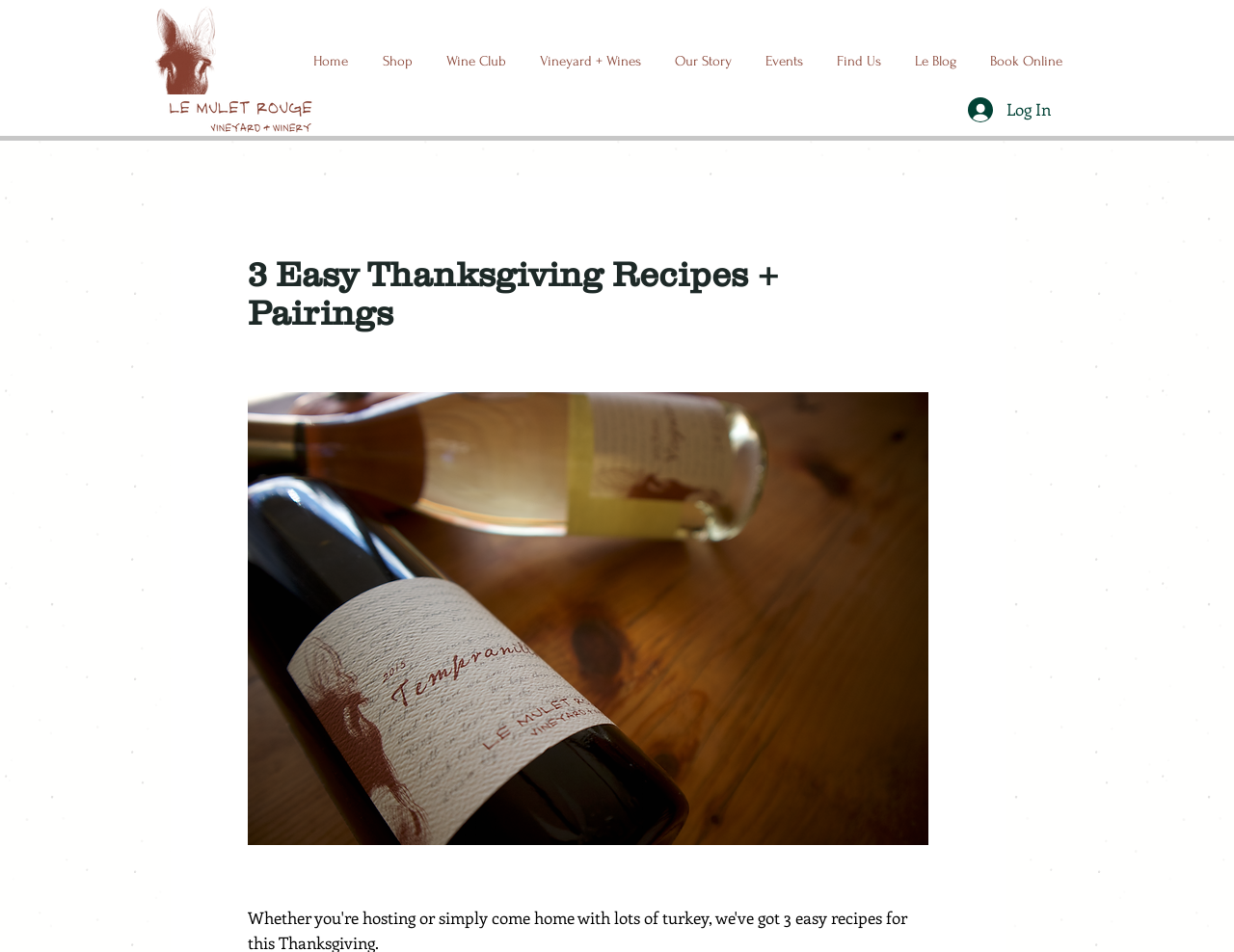Please identify the coordinates of the bounding box that should be clicked to fulfill this instruction: "Log in to the website".

[0.773, 0.096, 0.862, 0.134]